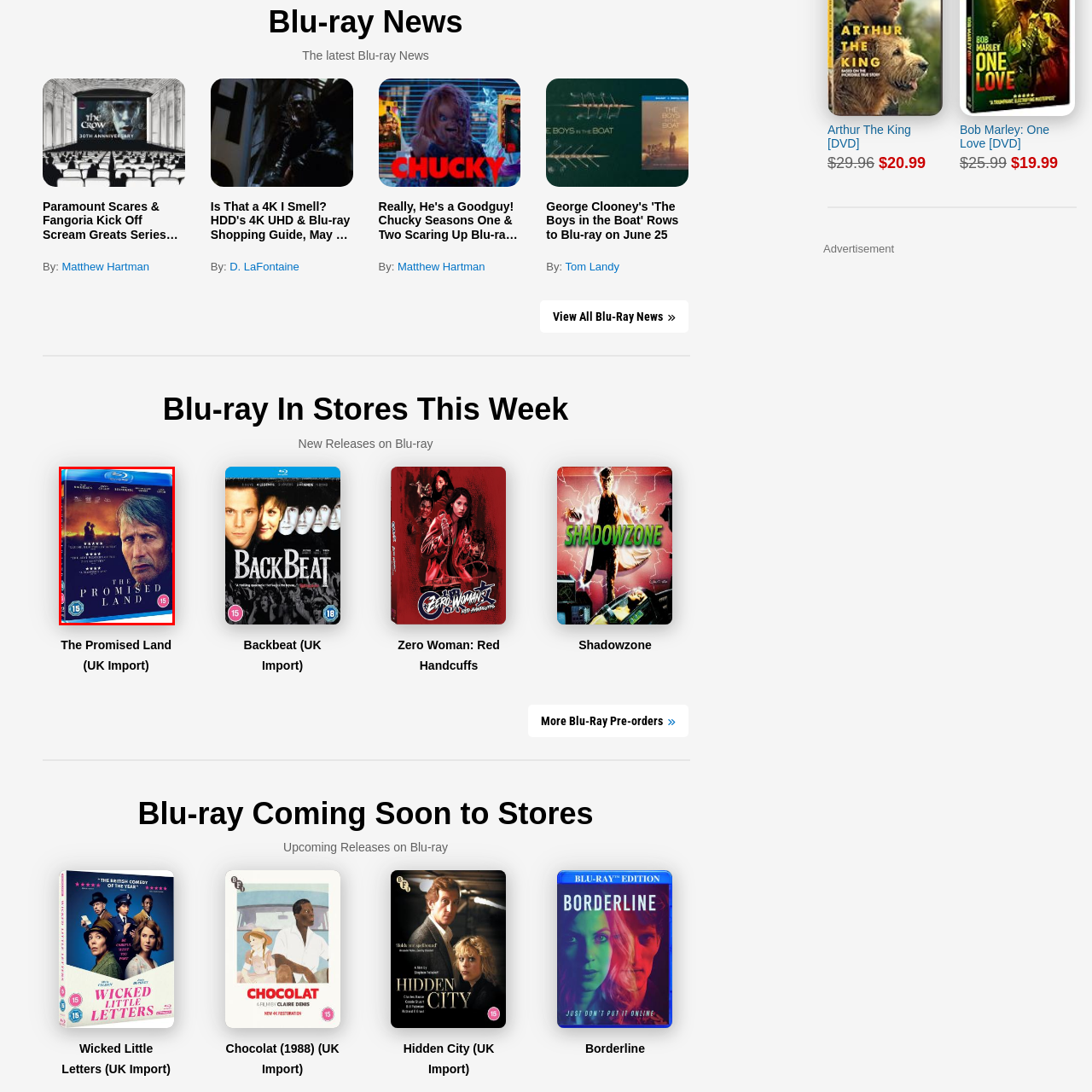What is the age rating of the film? View the image inside the red bounding box and respond with a concise one-word or short-phrase answer.

15